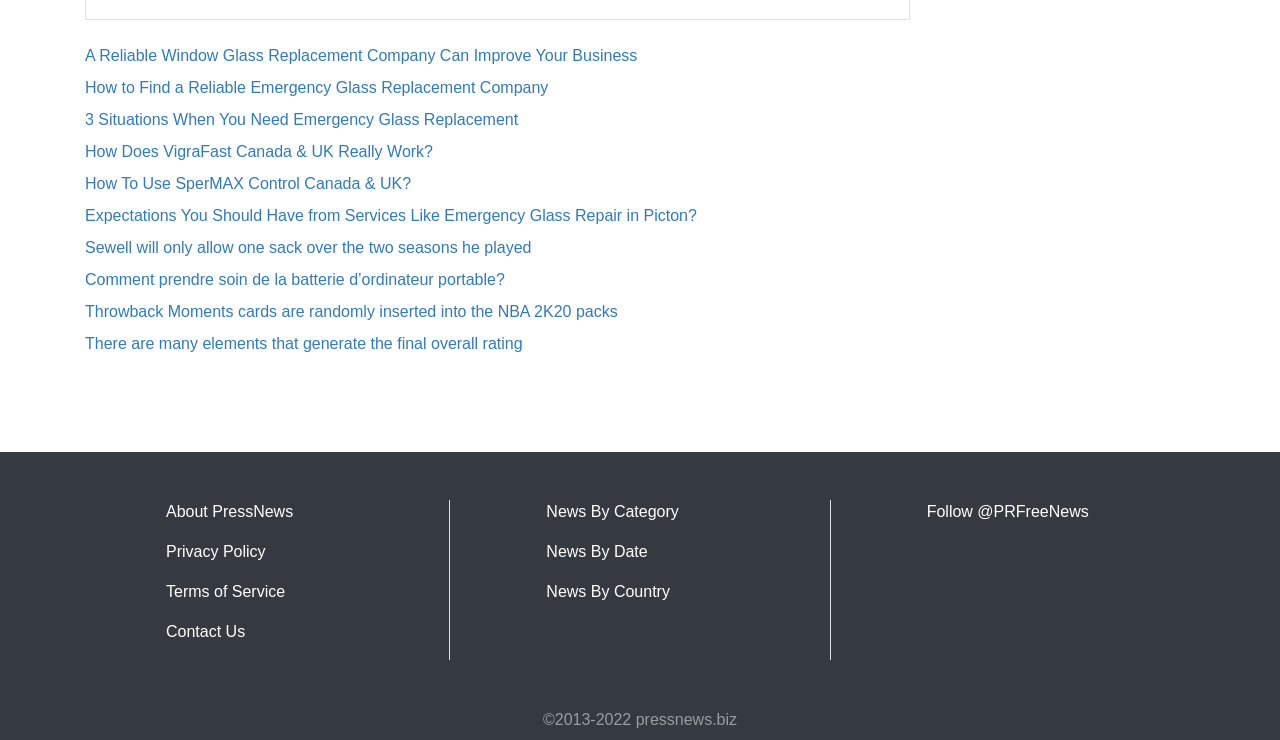Locate the bounding box coordinates of the element that should be clicked to execute the following instruction: "Learn how to find a reliable emergency glass replacement company".

[0.066, 0.107, 0.428, 0.13]